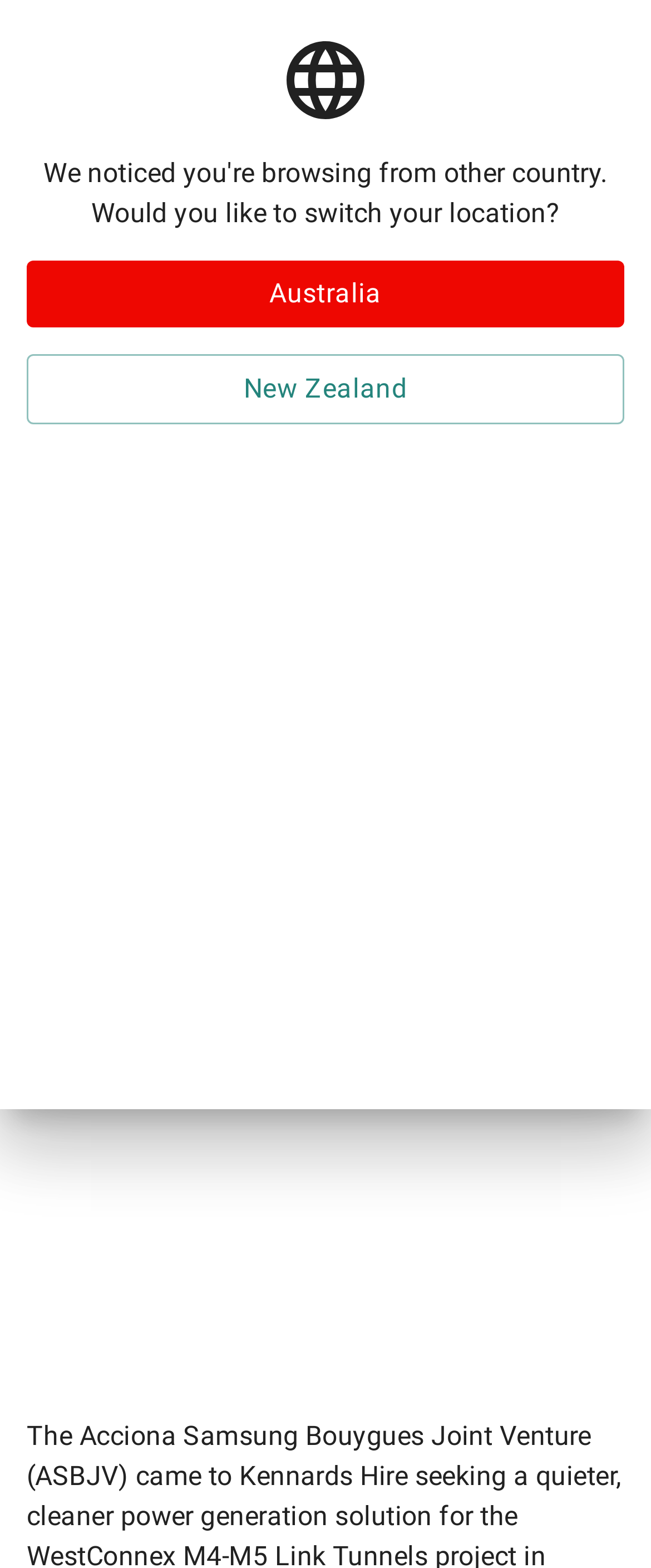Answer the following query concisely with a single word or phrase:
How many links are available in the top section of the webpage?

4